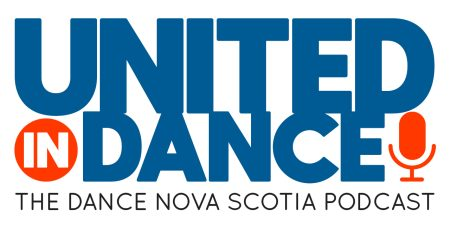What is the podcast about?
Please utilize the information in the image to give a detailed response to the question.

The phrase 'THE DANCE NOVA SCOTIA PODCAST' is displayed below the title, emphasizing the connection to the Dance Nova Scotia community, which implies that the podcast is about discussing and exploring the cultural richness of dance in the region.